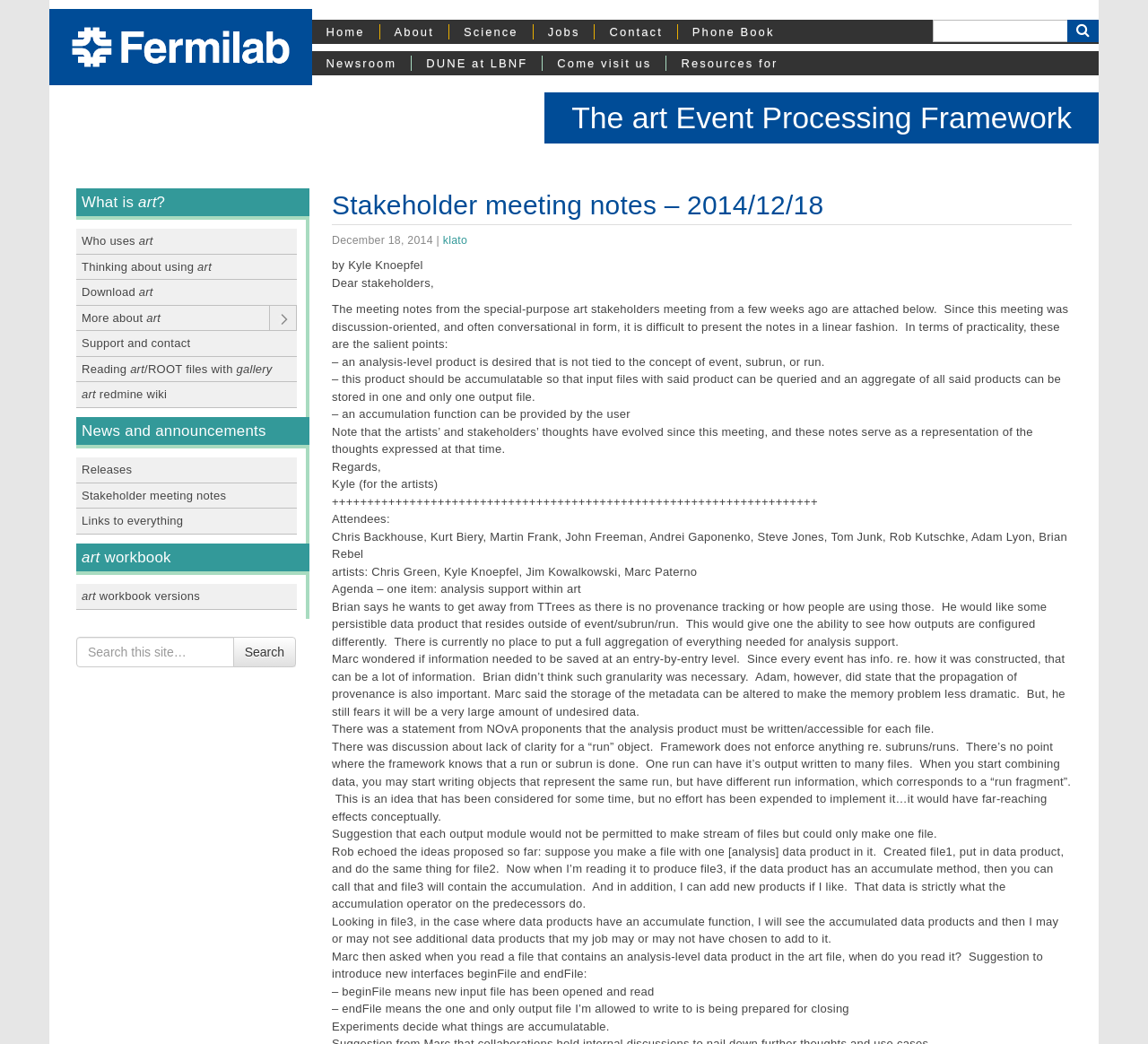Please provide the main heading of the webpage content.

The art Event Processing Framework